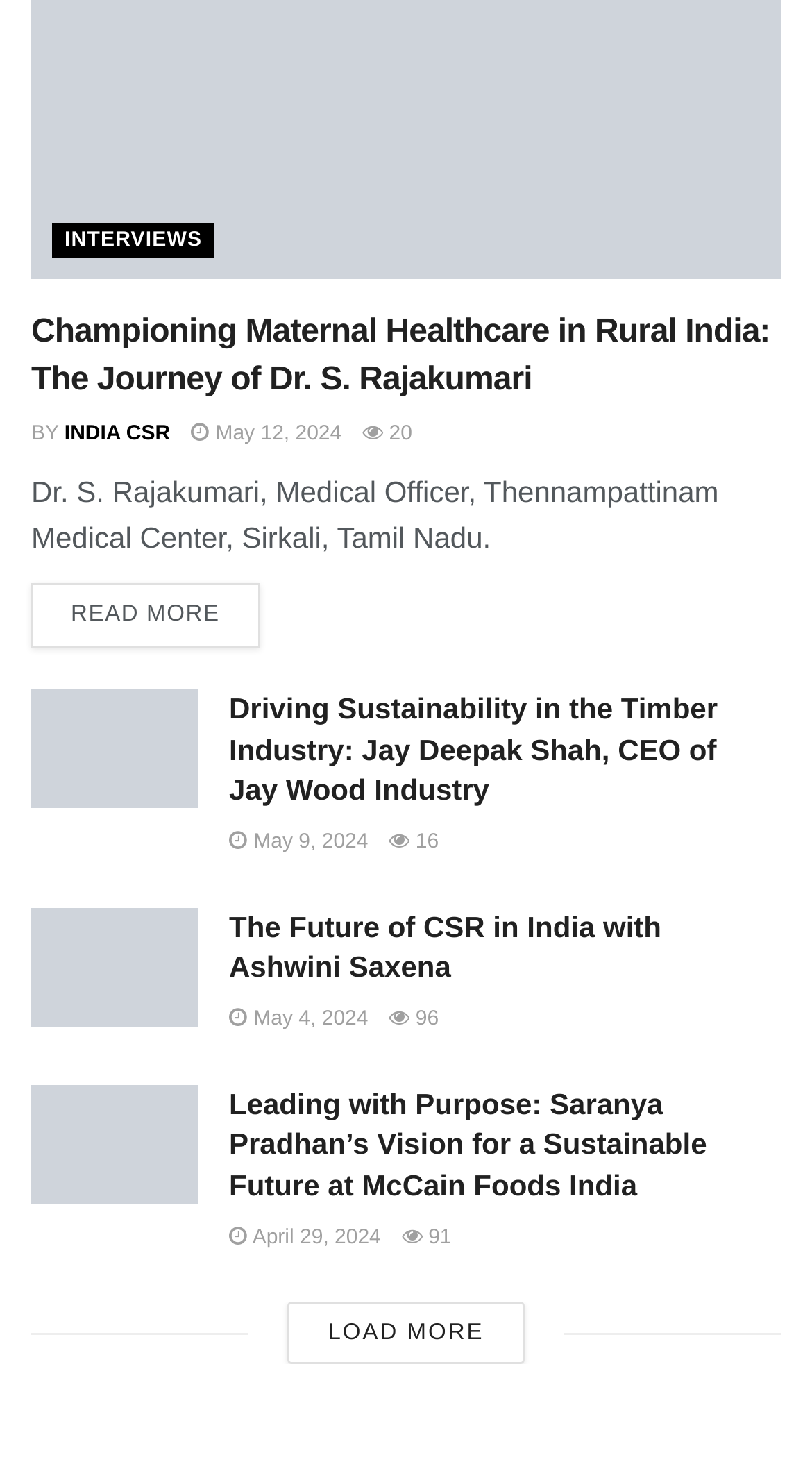What is the position of Ashwini Saxena?
Examine the image and provide an in-depth answer to the question.

I found the link 'Ashwini Saxena Chief Executive Officer JSW Foundation India CSR' which indicates that Ashwini Saxena is the Chief Executive Officer of JSW Foundation.